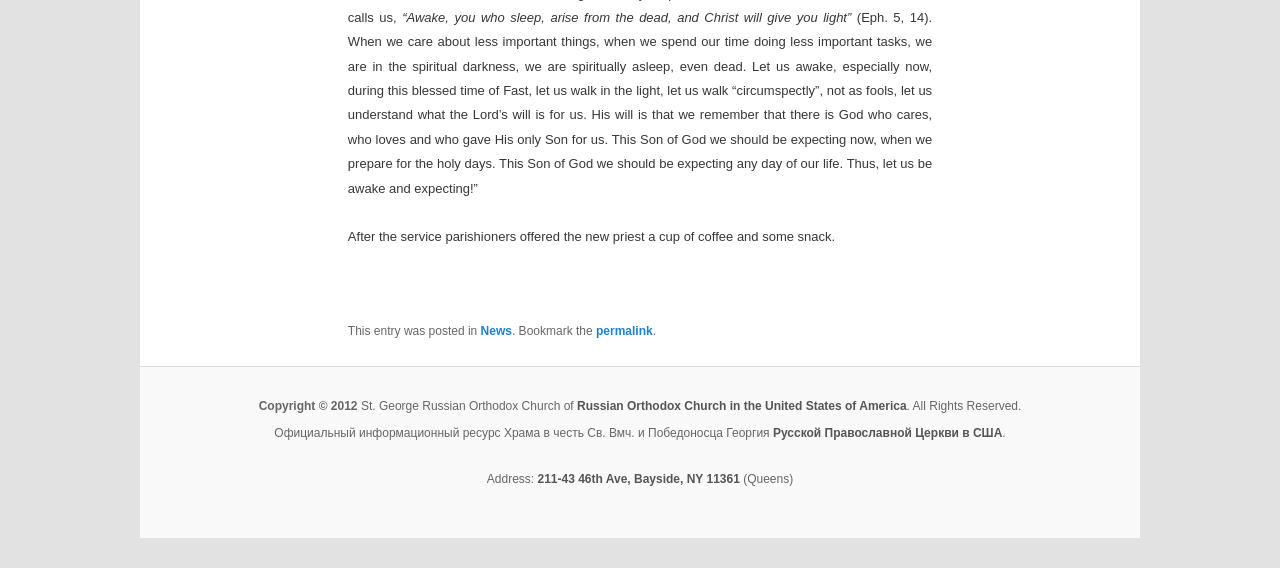Please determine the bounding box of the UI element that matches this description: Русской Православной Церкви в США. The coordinates should be given as (top-left x, top-left y, bottom-right x, bottom-right y), with all values between 0 and 1.

[0.604, 0.749, 0.783, 0.774]